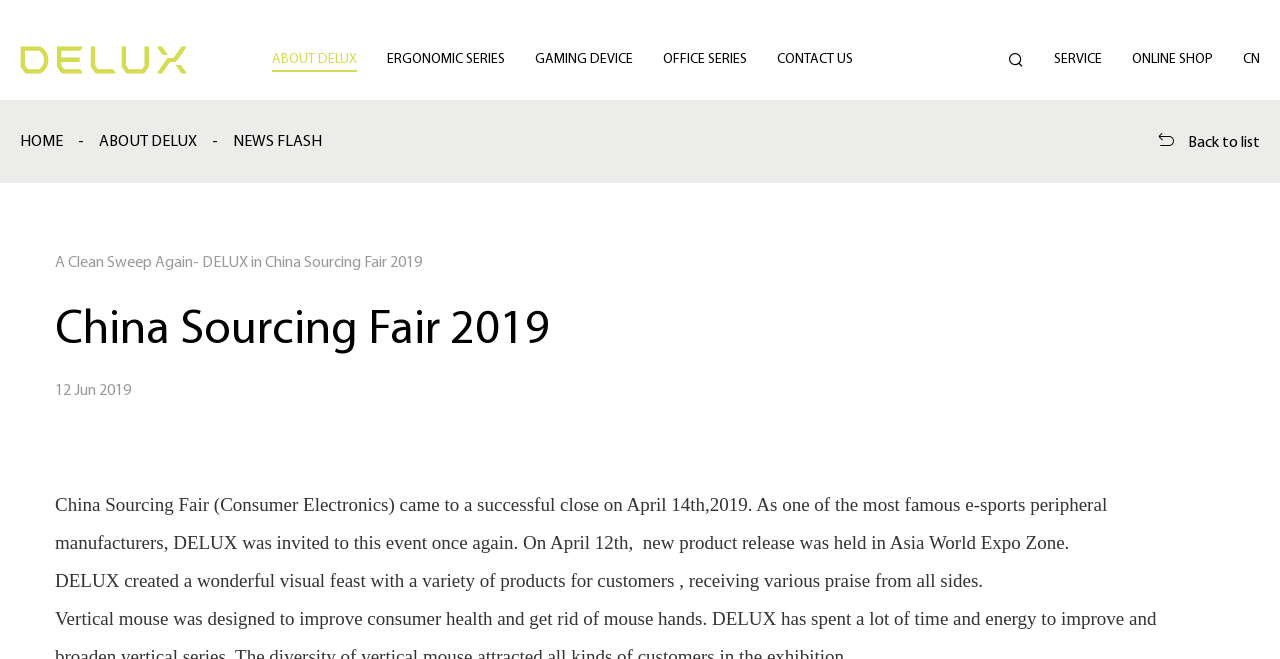What is the company name?
Please answer the question with a detailed and comprehensive explanation.

I found the company name by looking at the top-left corner of the webpage, where there is a link and an image with the text 'Delux Technology Co., Ltd'.